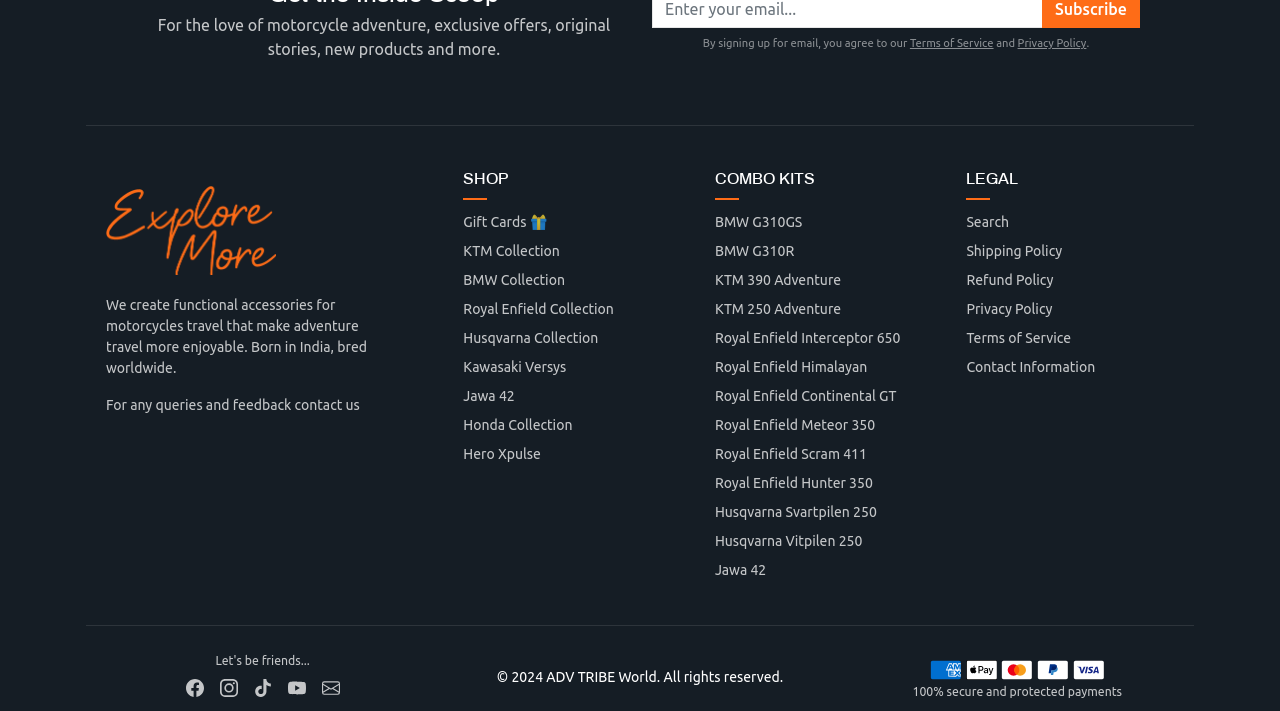Please indicate the bounding box coordinates of the element's region to be clicked to achieve the instruction: "Follow on Facebook". Provide the coordinates as four float numbers between 0 and 1, i.e., [left, top, right, bottom].

[0.139, 0.94, 0.165, 0.992]